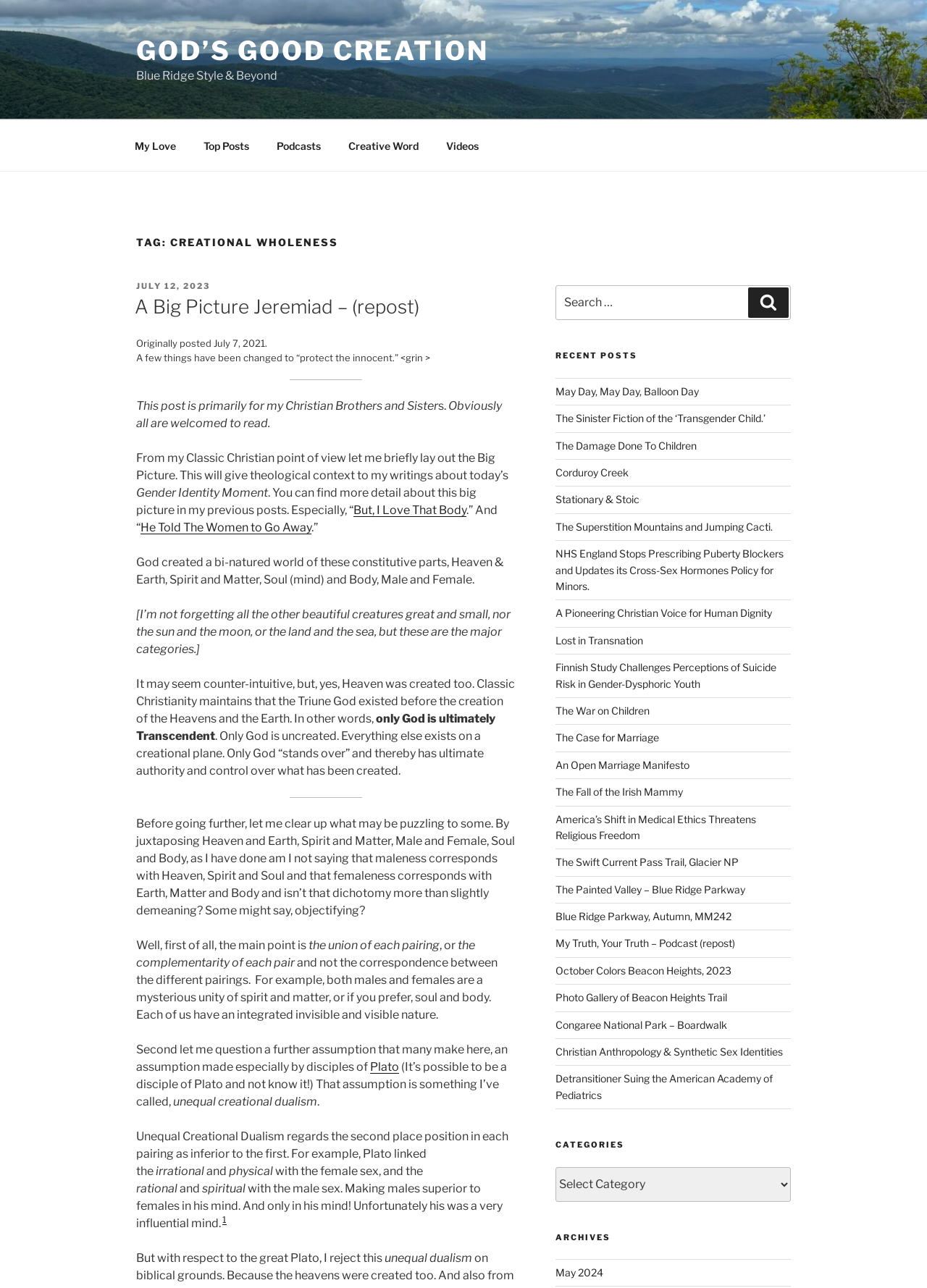Please identify the bounding box coordinates of the element that needs to be clicked to execute the following command: "Click on the 'My Love' link". Provide the bounding box using four float numbers between 0 and 1, formatted as [left, top, right, bottom].

[0.131, 0.099, 0.203, 0.127]